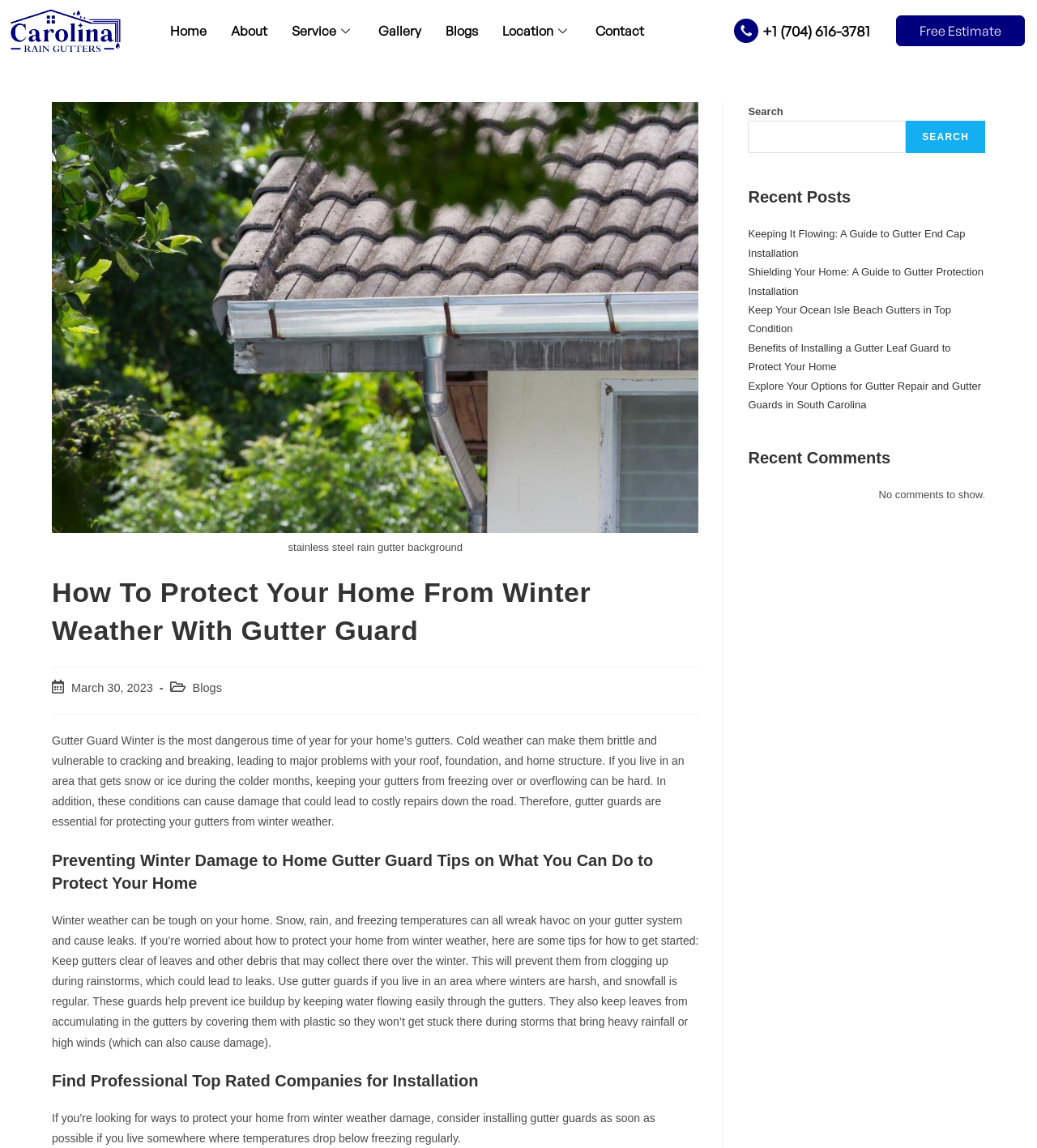Determine the bounding box coordinates of the clickable element necessary to fulfill the instruction: "Call the phone number". Provide the coordinates as four float numbers within the 0 to 1 range, i.e., [left, top, right, bottom].

[0.735, 0.019, 0.839, 0.034]